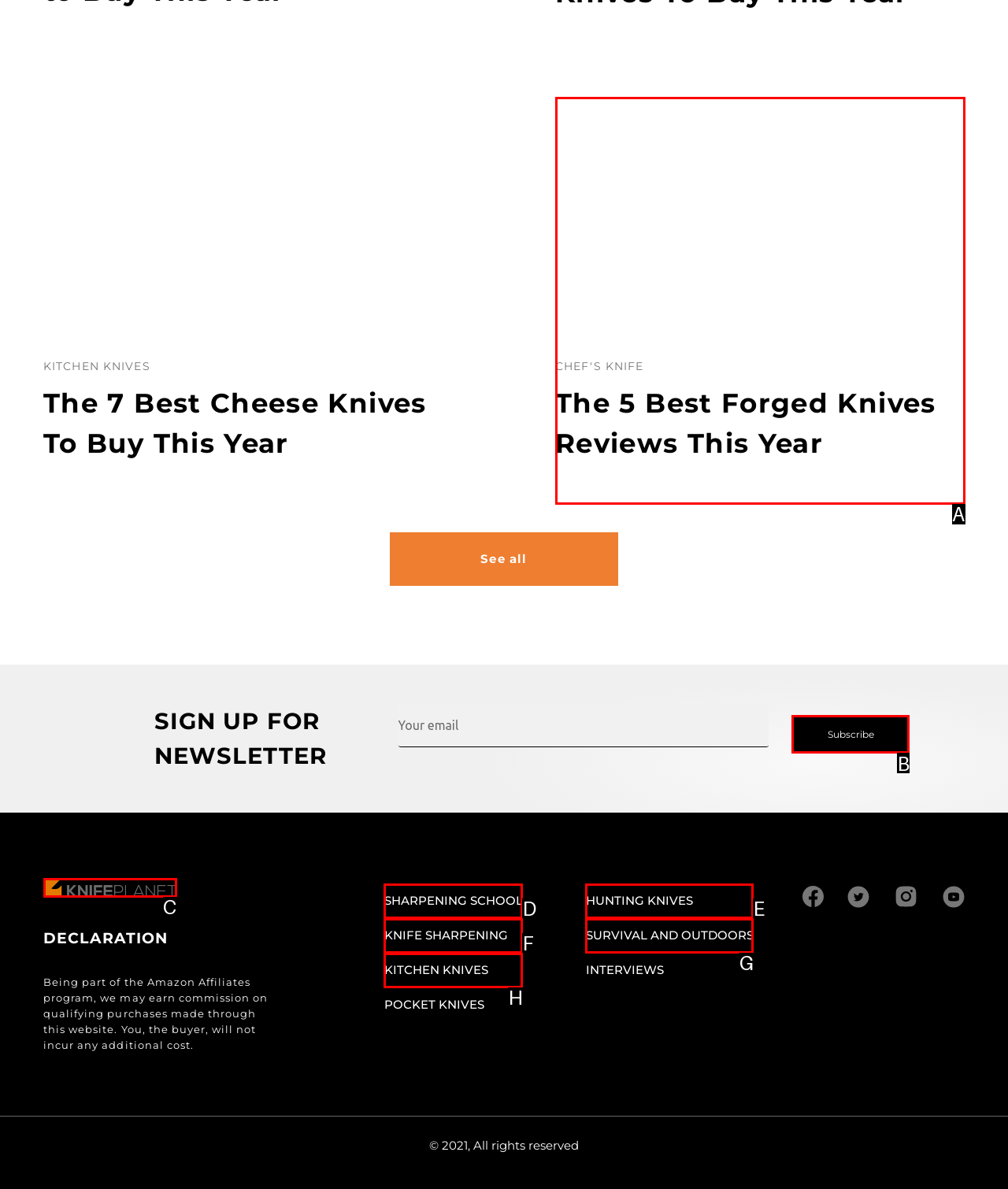Choose the letter that best represents the description: Knife Sharpening. Provide the letter as your response.

F